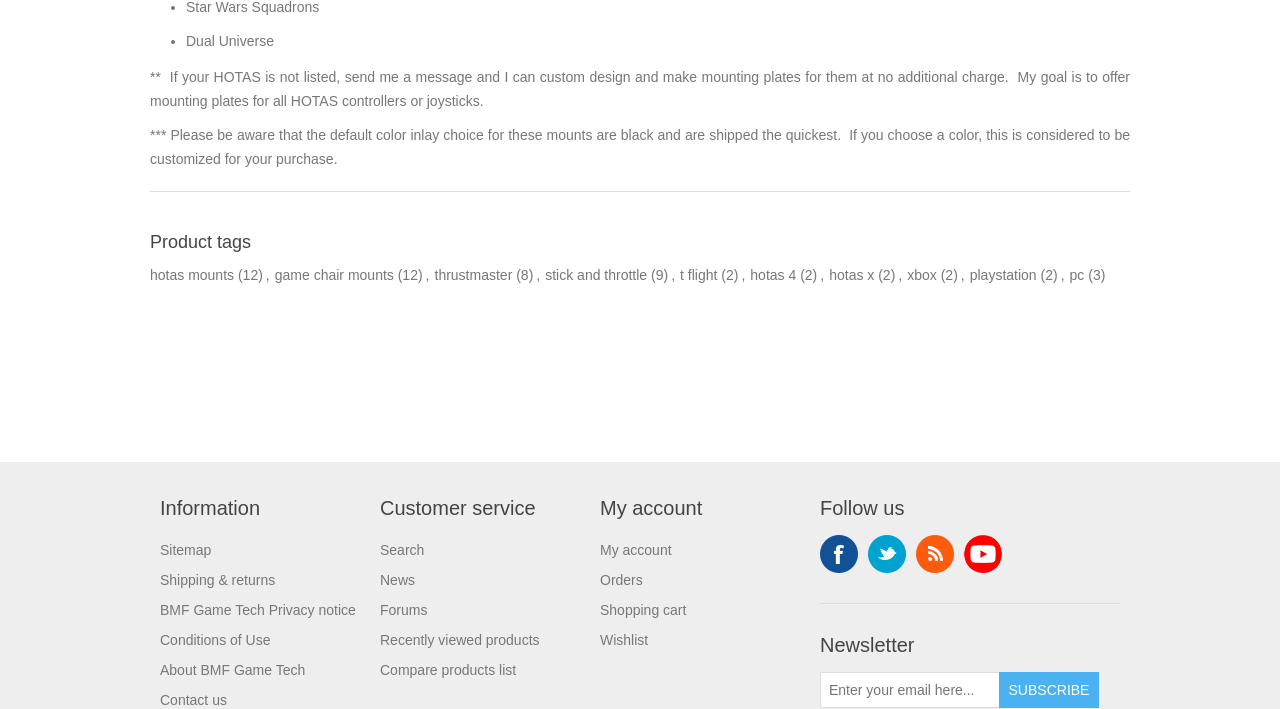Could you find the bounding box coordinates of the clickable area to complete this instruction: "Subscribe to the newsletter"?

[0.78, 0.947, 0.859, 0.998]